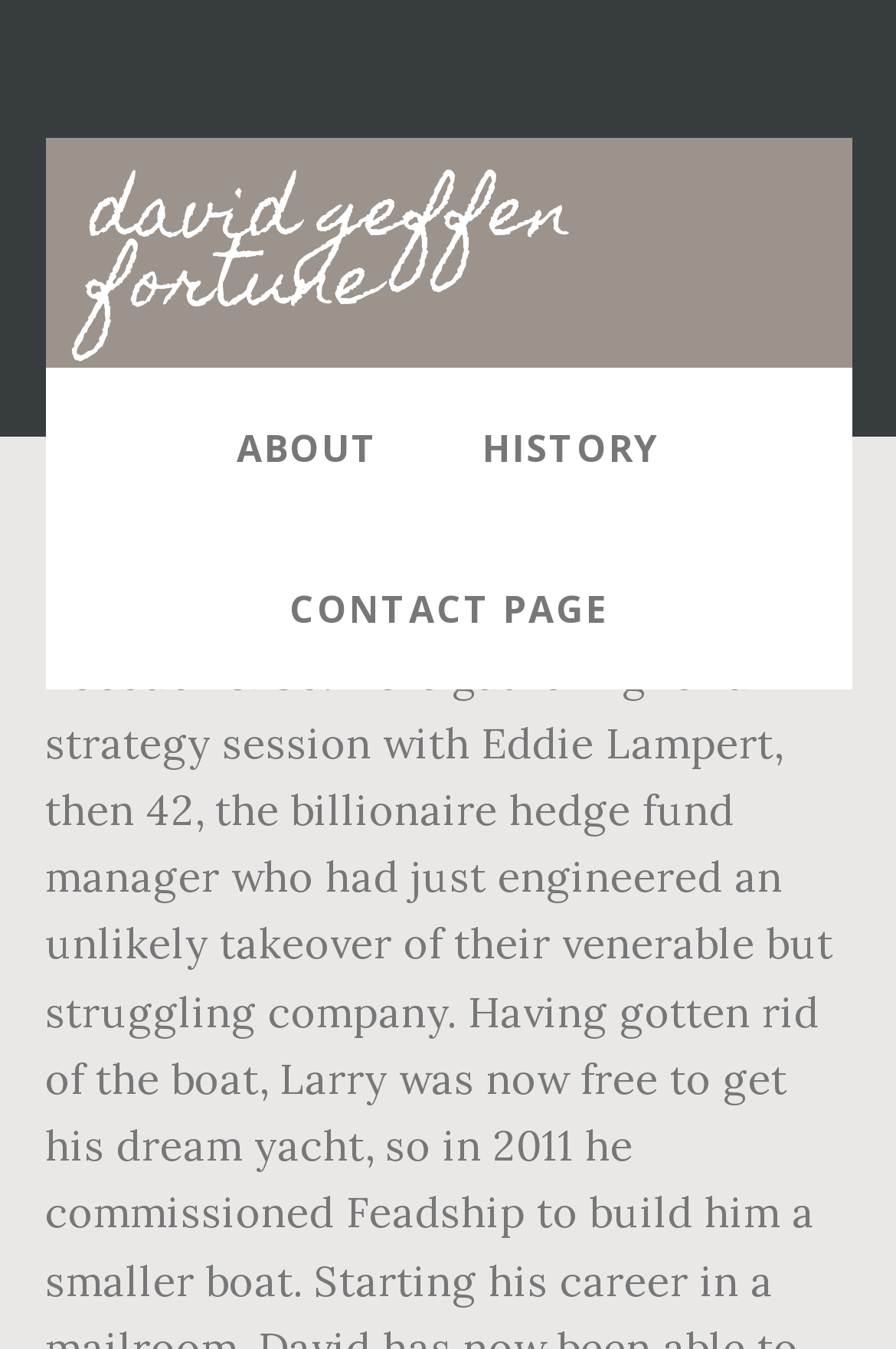Identify the bounding box of the HTML element described as: "Contact Page".

[0.272, 0.392, 0.728, 0.511]